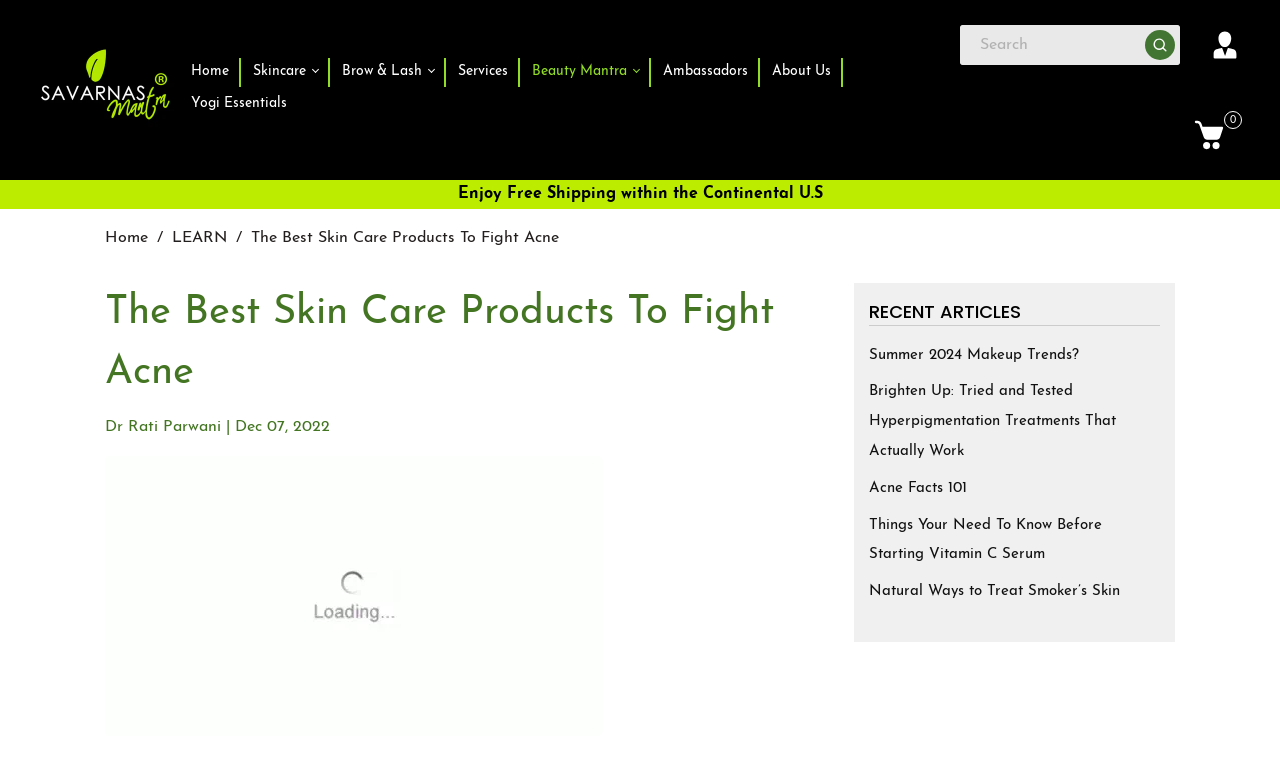Answer the question in a single word or phrase:
What is the date of the article?

Dec 07, 2022